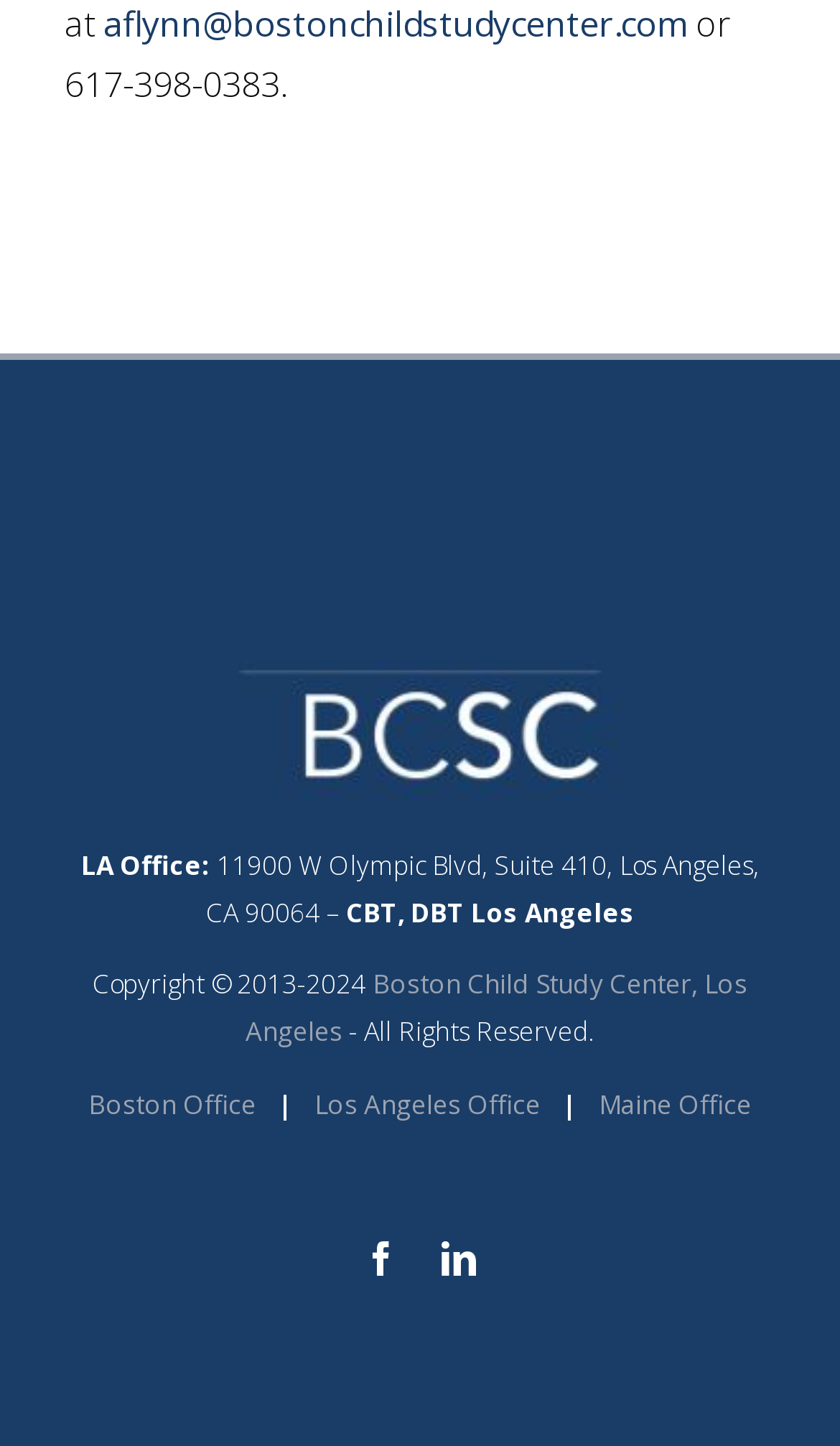Provide a one-word or short-phrase response to the question:
What is the name of the image on the top?

CBT, DBT Los Angeles